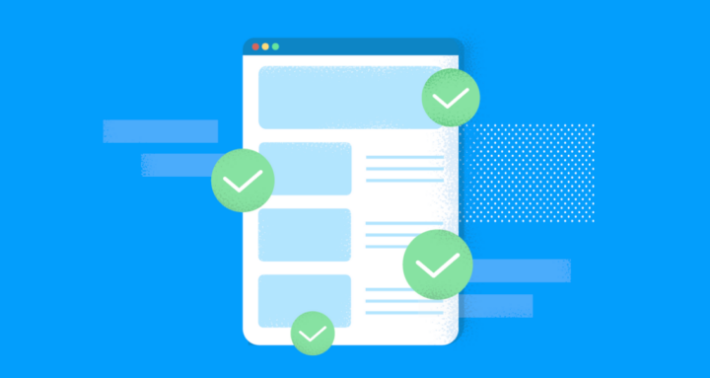Use one word or a short phrase to answer the question provided: 
What do the green check marks symbolize?

Successful actions